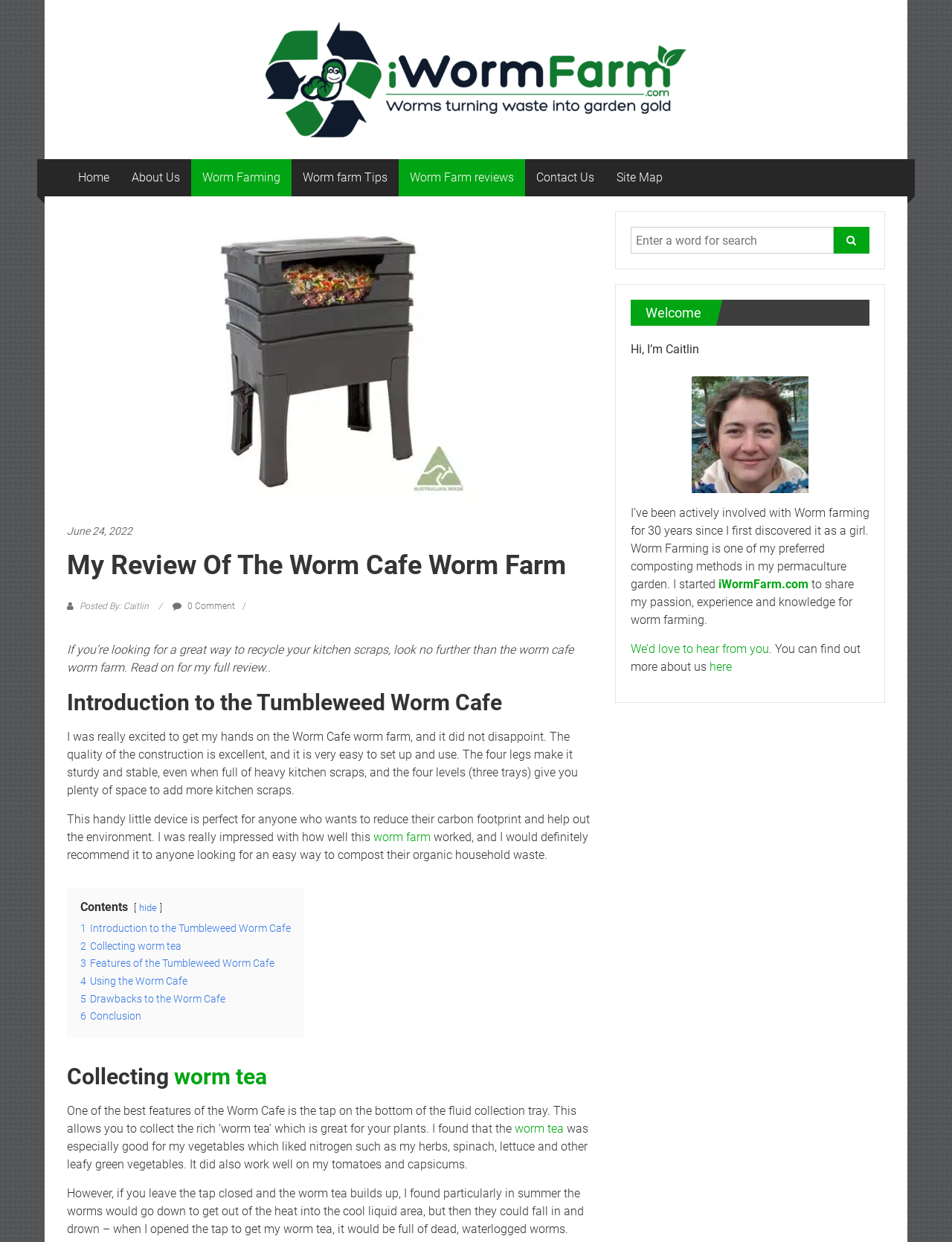Show the bounding box coordinates for the HTML element as described: "worm farm".

[0.392, 0.668, 0.452, 0.68]